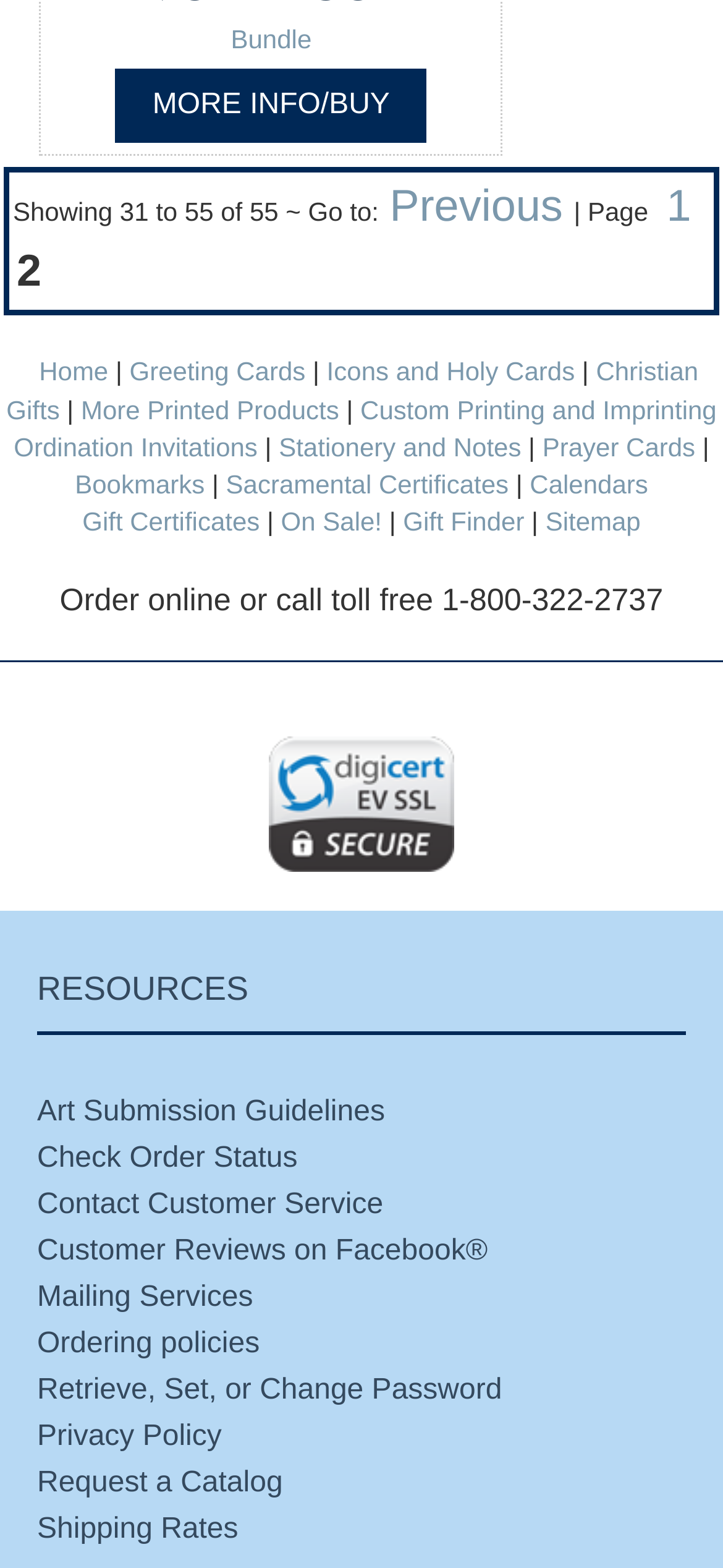Identify the bounding box coordinates of the section that should be clicked to achieve the task described: "Explore Digital Marketing Services".

None